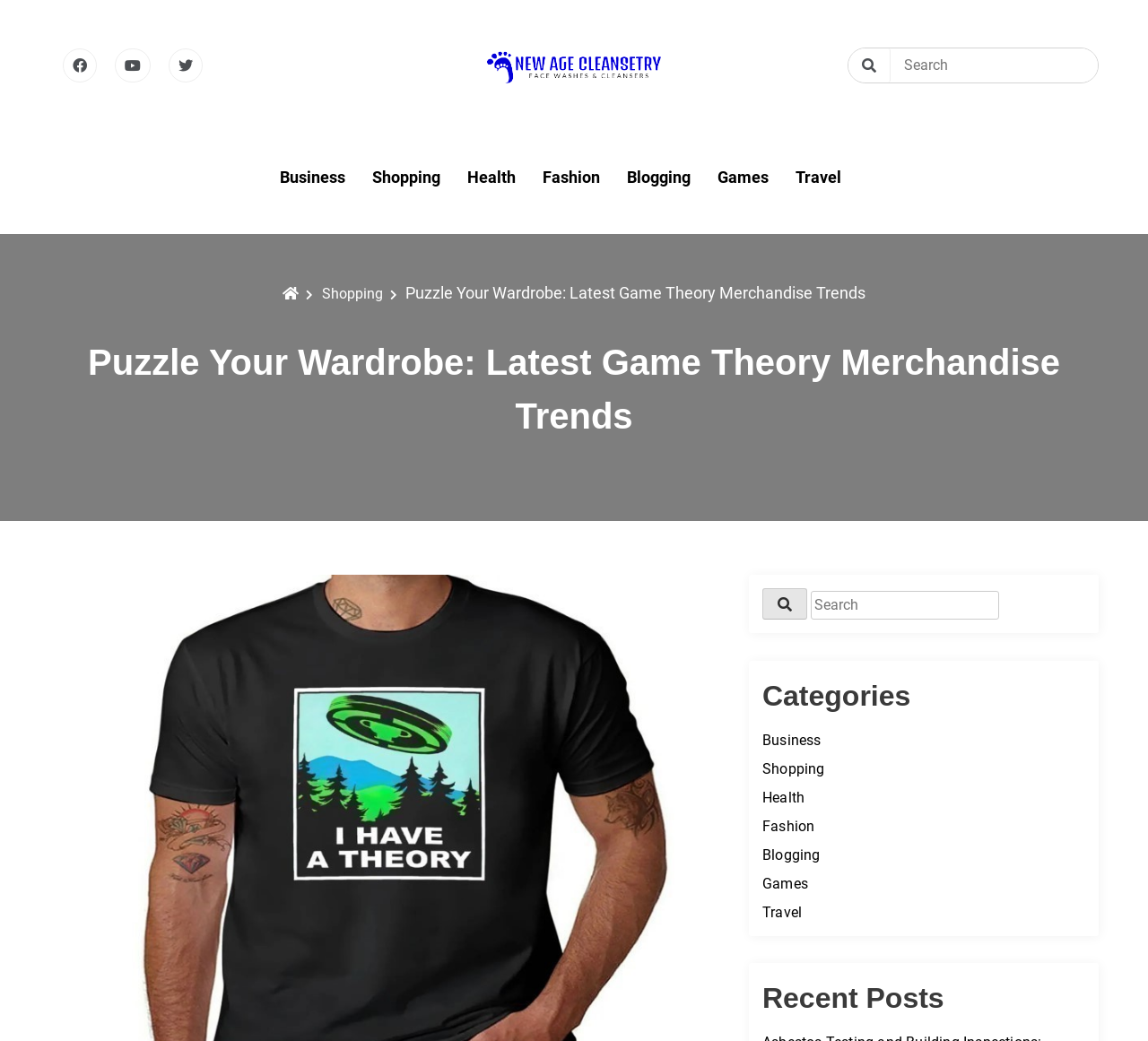What is the first category listed?
Please provide a single word or phrase answer based on the image.

Business